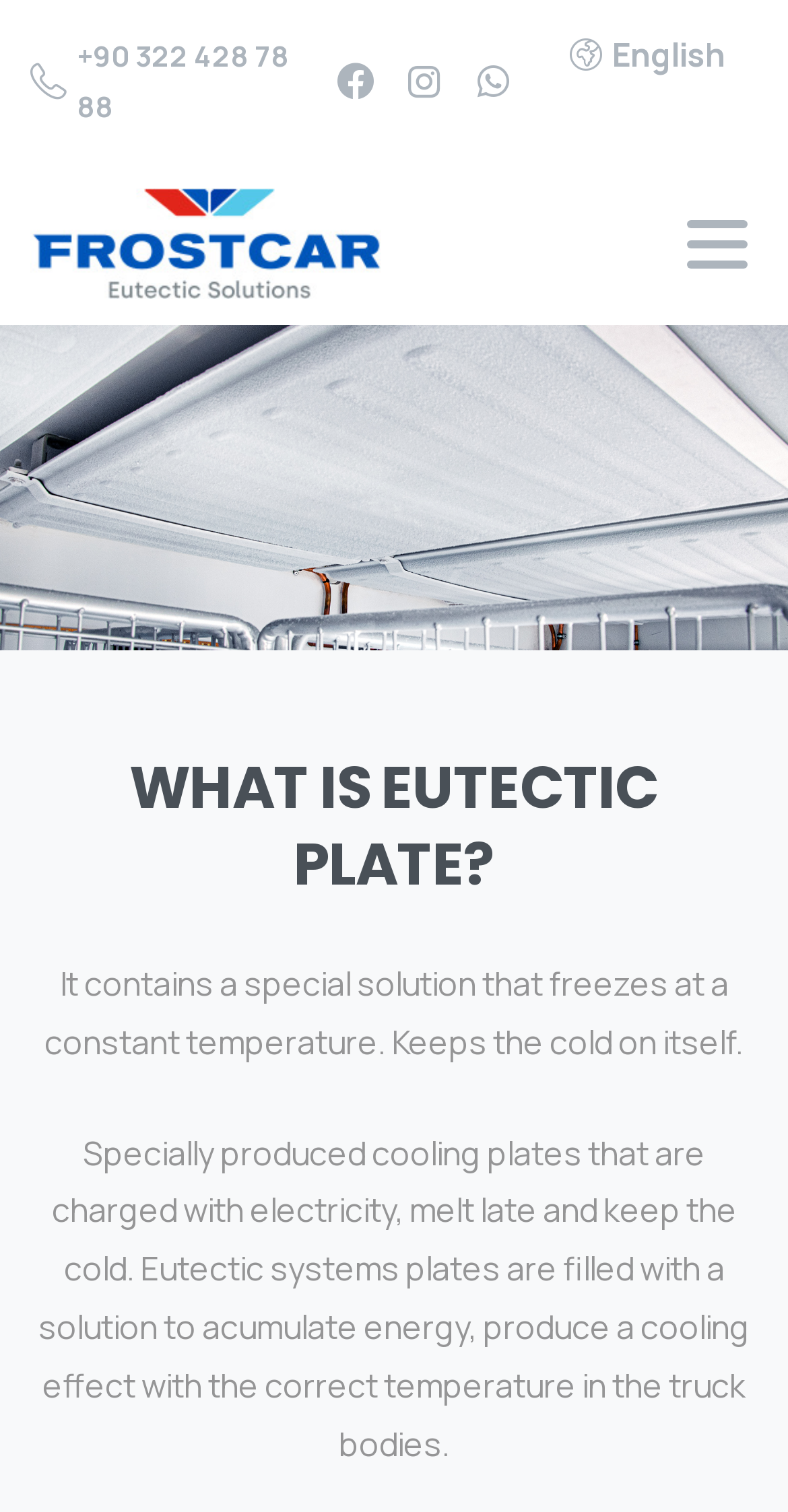Use a single word or phrase to answer the following:
What is special about the solution in eutectic plates?

Freezes at constant temperature